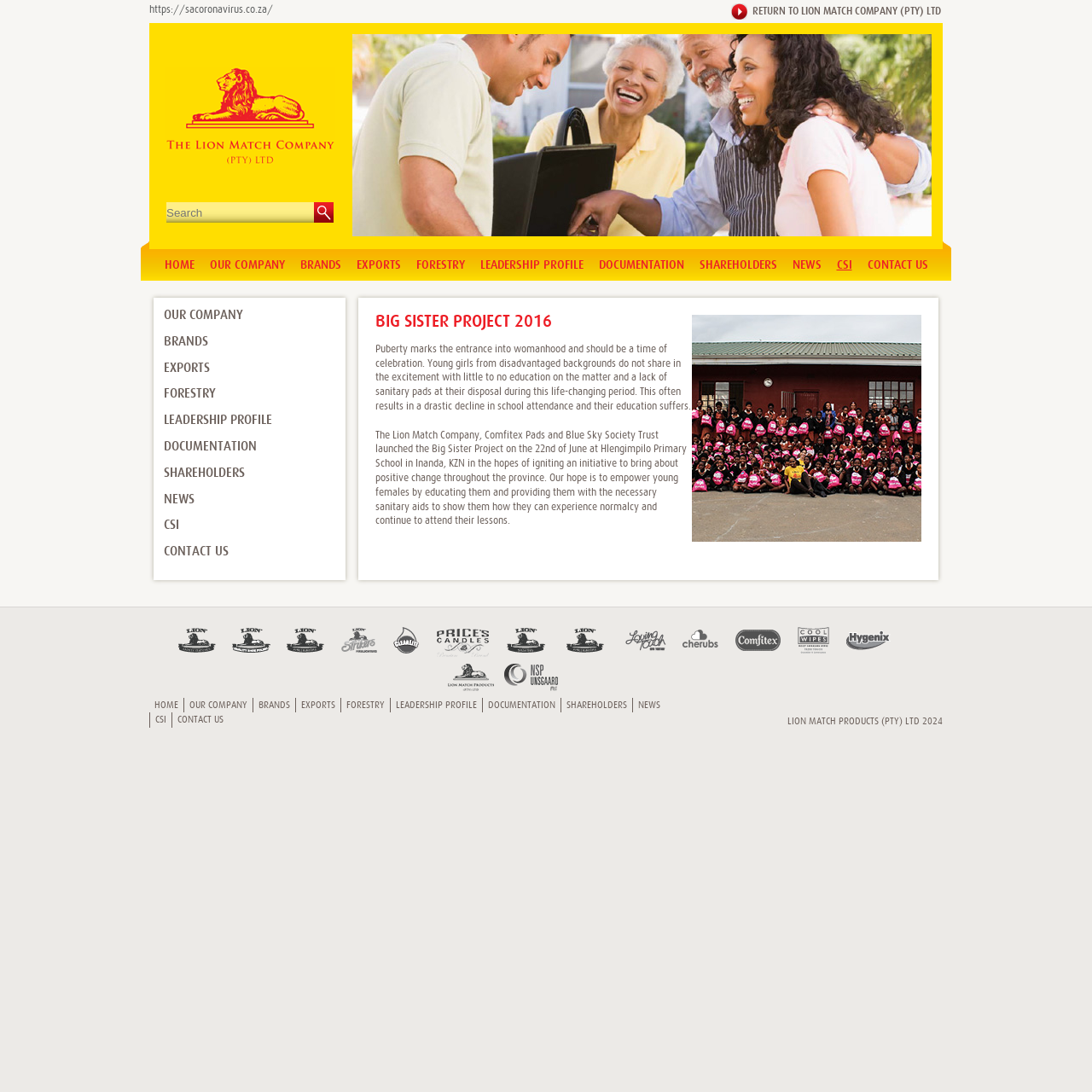Please locate the bounding box coordinates of the element's region that needs to be clicked to follow the instruction: "Read about the Big Sister Project". The bounding box coordinates should be provided as four float numbers between 0 and 1, i.e., [left, top, right, bottom].

[0.336, 0.288, 0.844, 0.301]